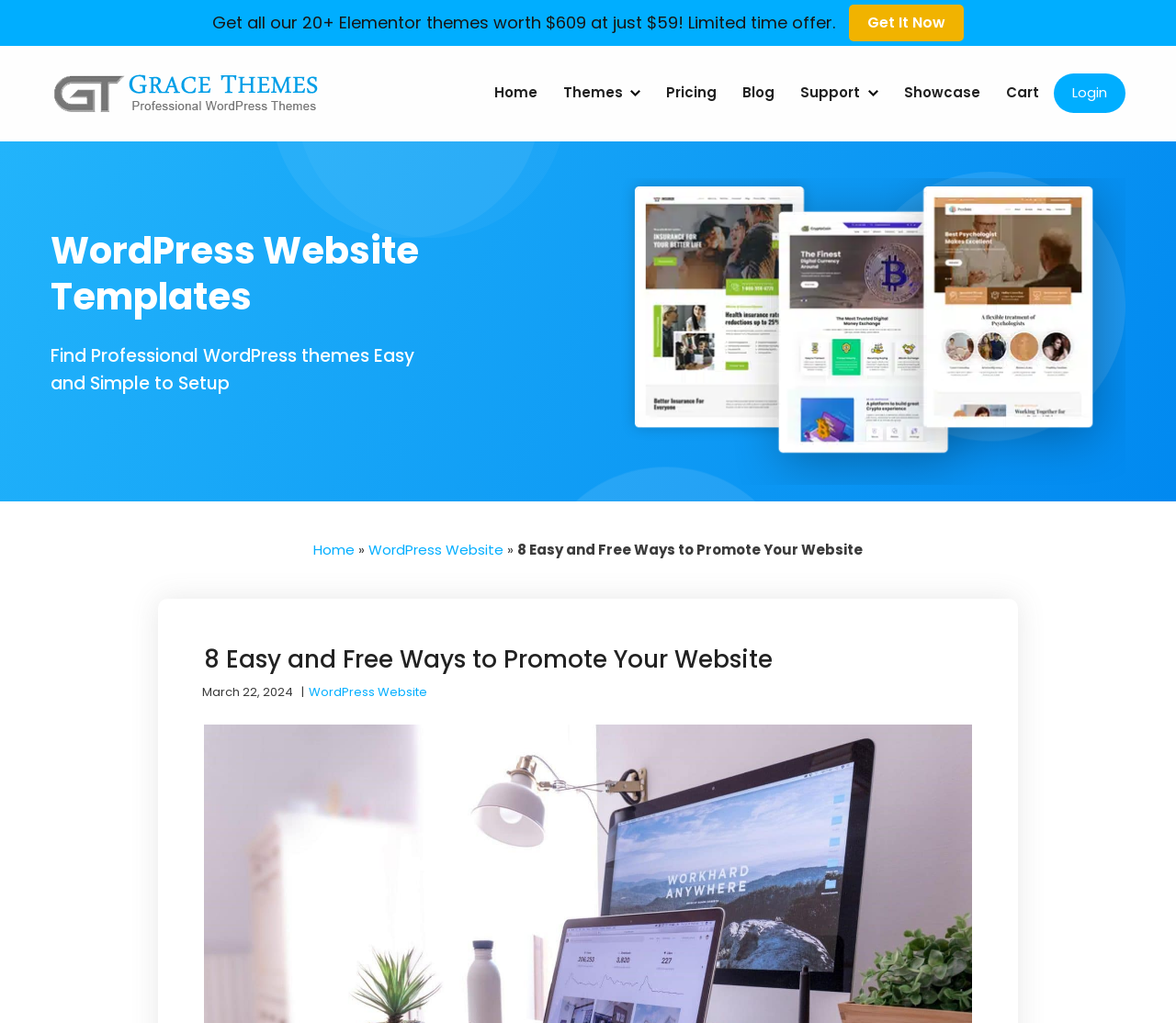What is the limited time offer for?
Give a single word or phrase answer based on the content of the image.

Elementor themes